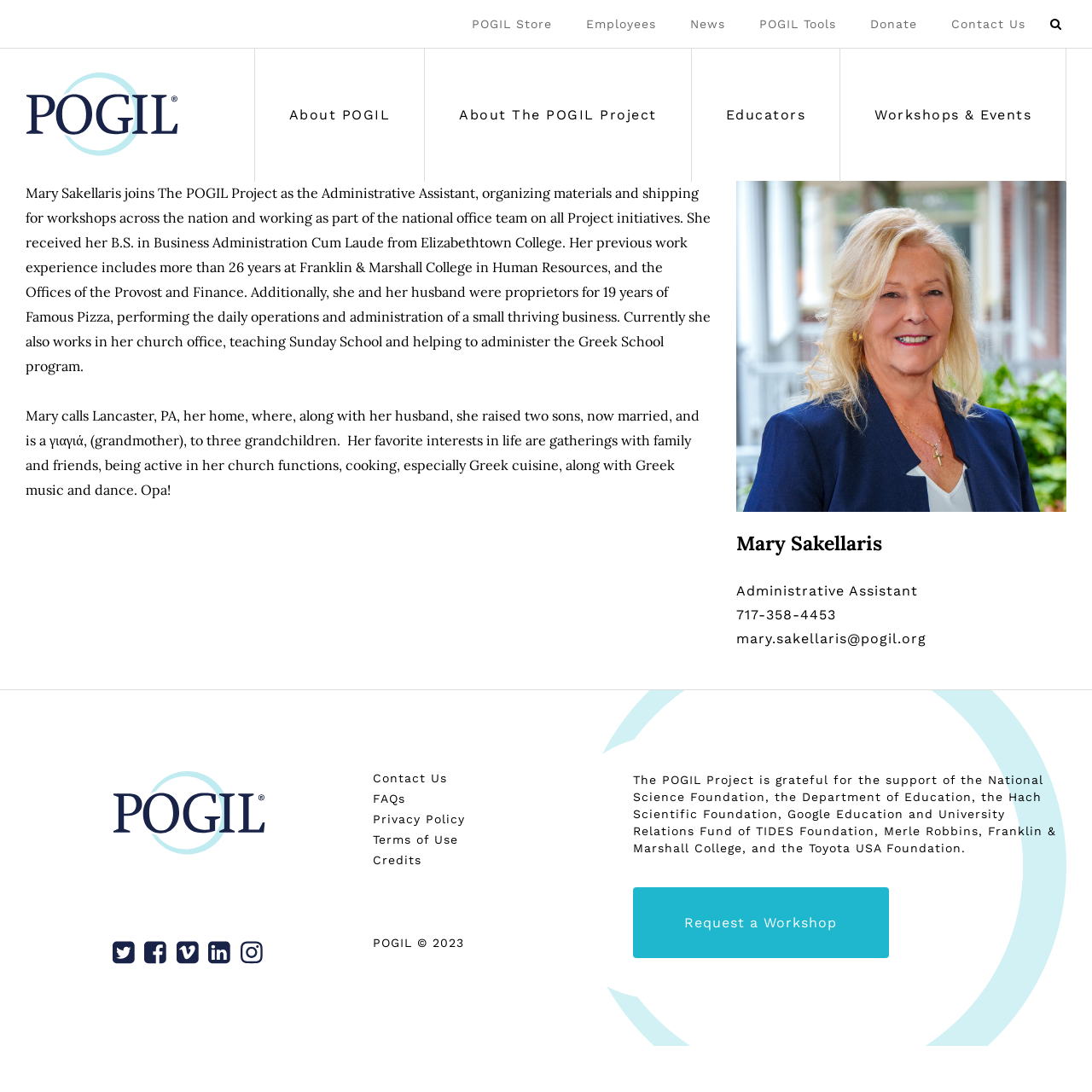Find the bounding box coordinates for the element that must be clicked to complete the instruction: "Contact Us". The coordinates should be four float numbers between 0 and 1, indicated as [left, top, right, bottom].

[0.855, 0.0, 0.955, 0.044]